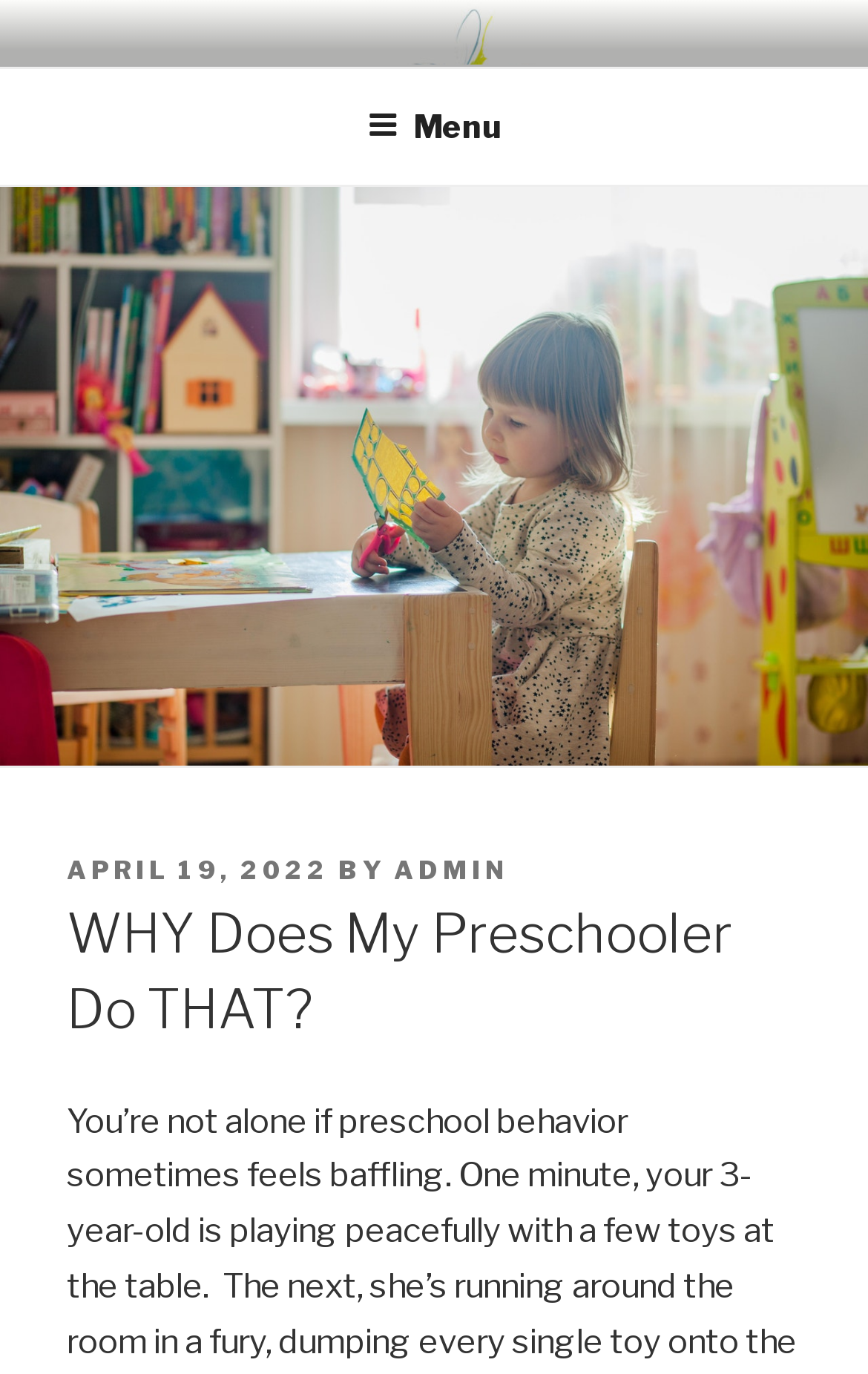Determine the bounding box coordinates in the format (top-left x, top-left y, bottom-right x, bottom-right y). Ensure all values are floating point numbers between 0 and 1. Identify the bounding box of the UI element described by: Menu

[0.386, 0.052, 0.614, 0.131]